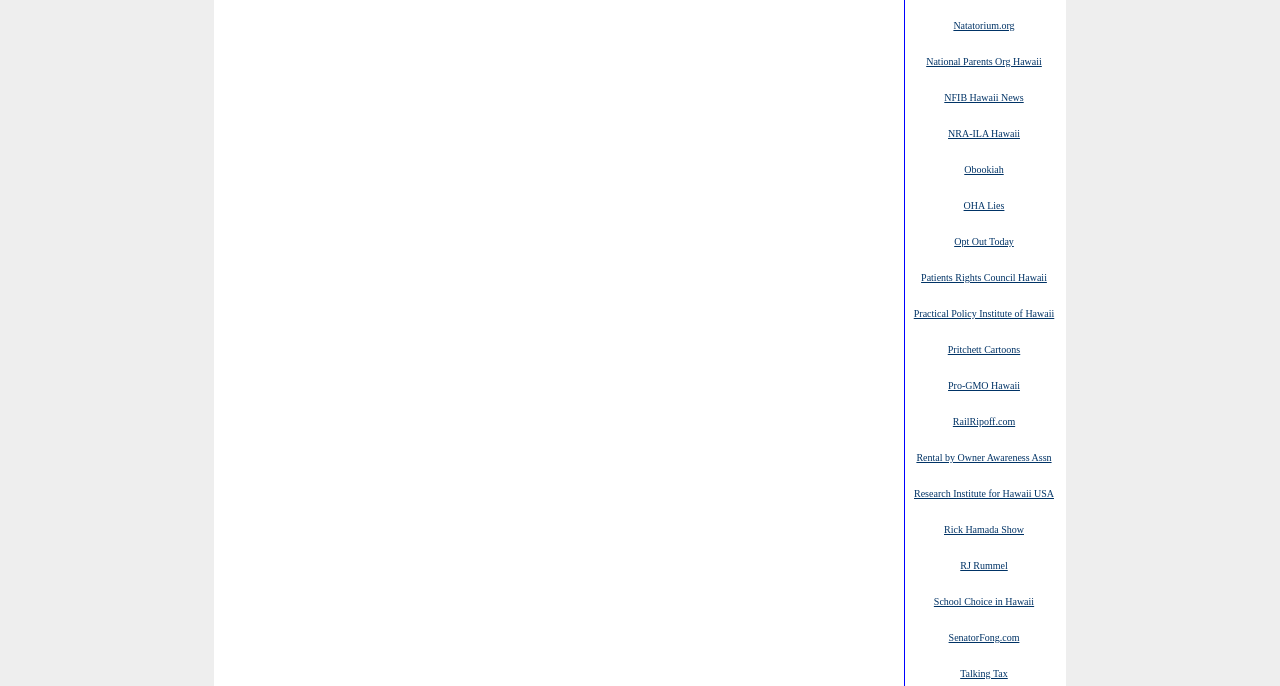Locate the bounding box coordinates of the element that needs to be clicked to carry out the instruction: "go to National Parents Org Hawaii". The coordinates should be given as four float numbers ranging from 0 to 1, i.e., [left, top, right, bottom].

[0.724, 0.079, 0.814, 0.099]